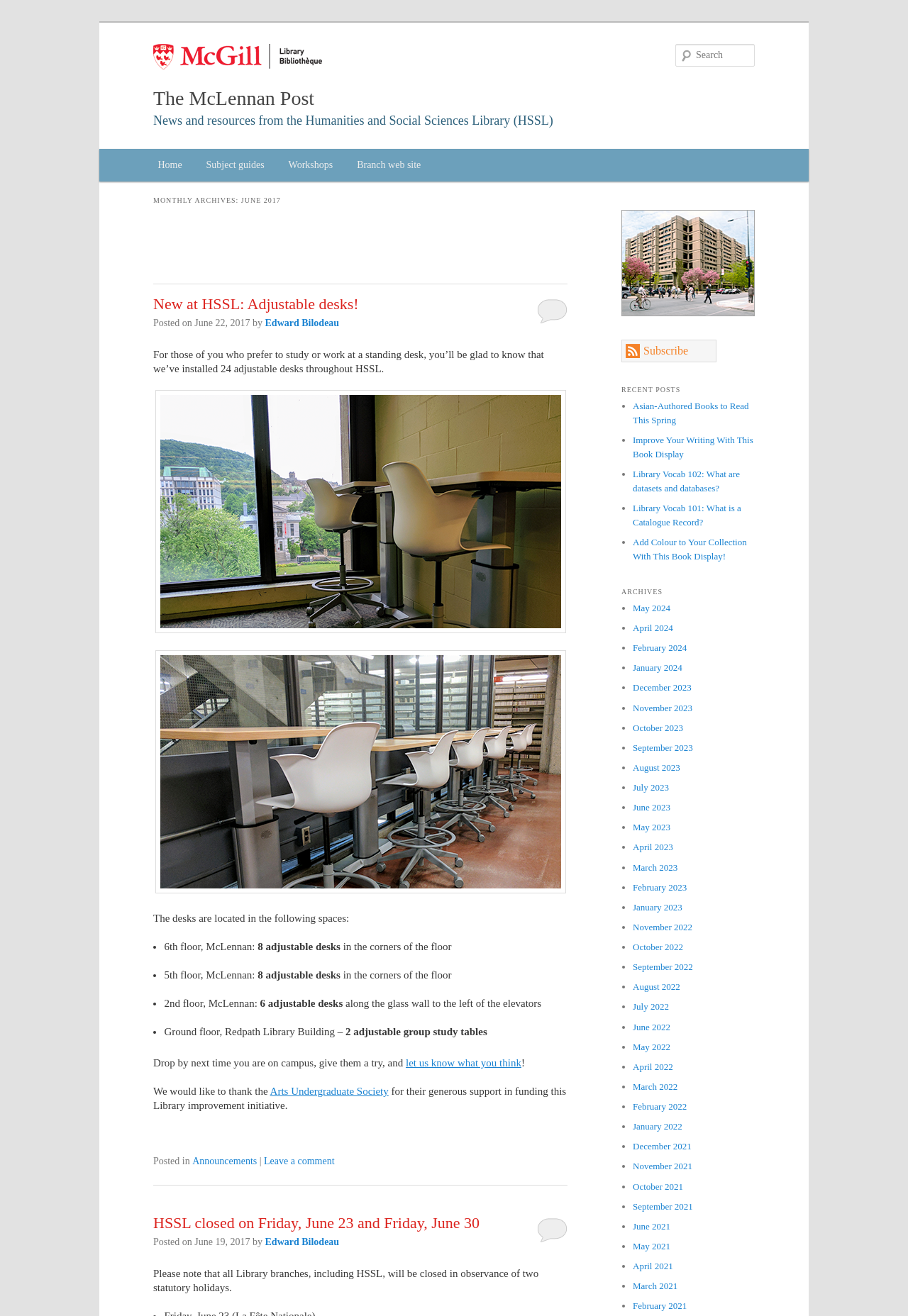Use a single word or phrase to answer the question: 
What is the name of the library?

HSSL